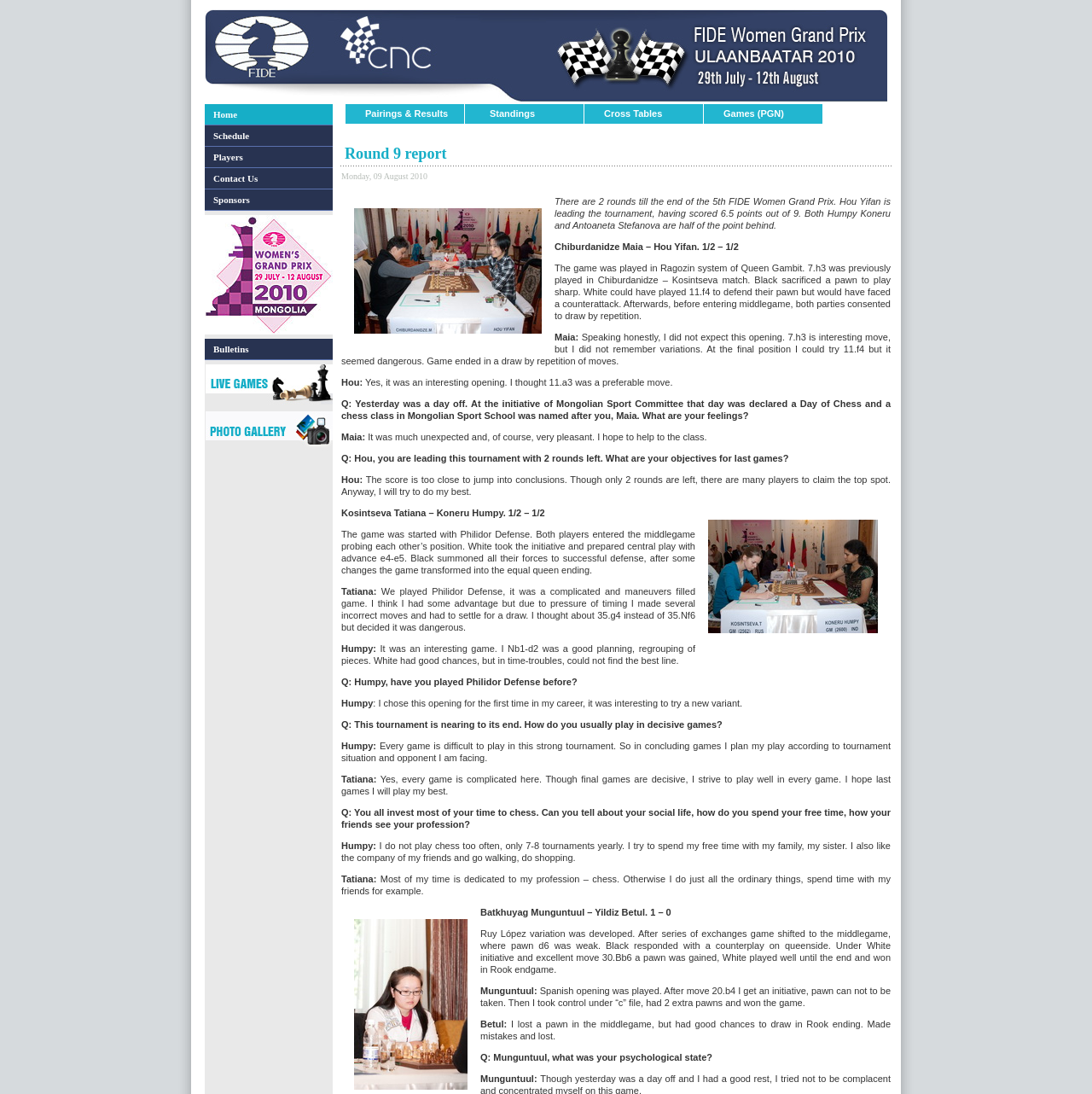Who is leading the tournament? Analyze the screenshot and reply with just one word or a short phrase.

Hou